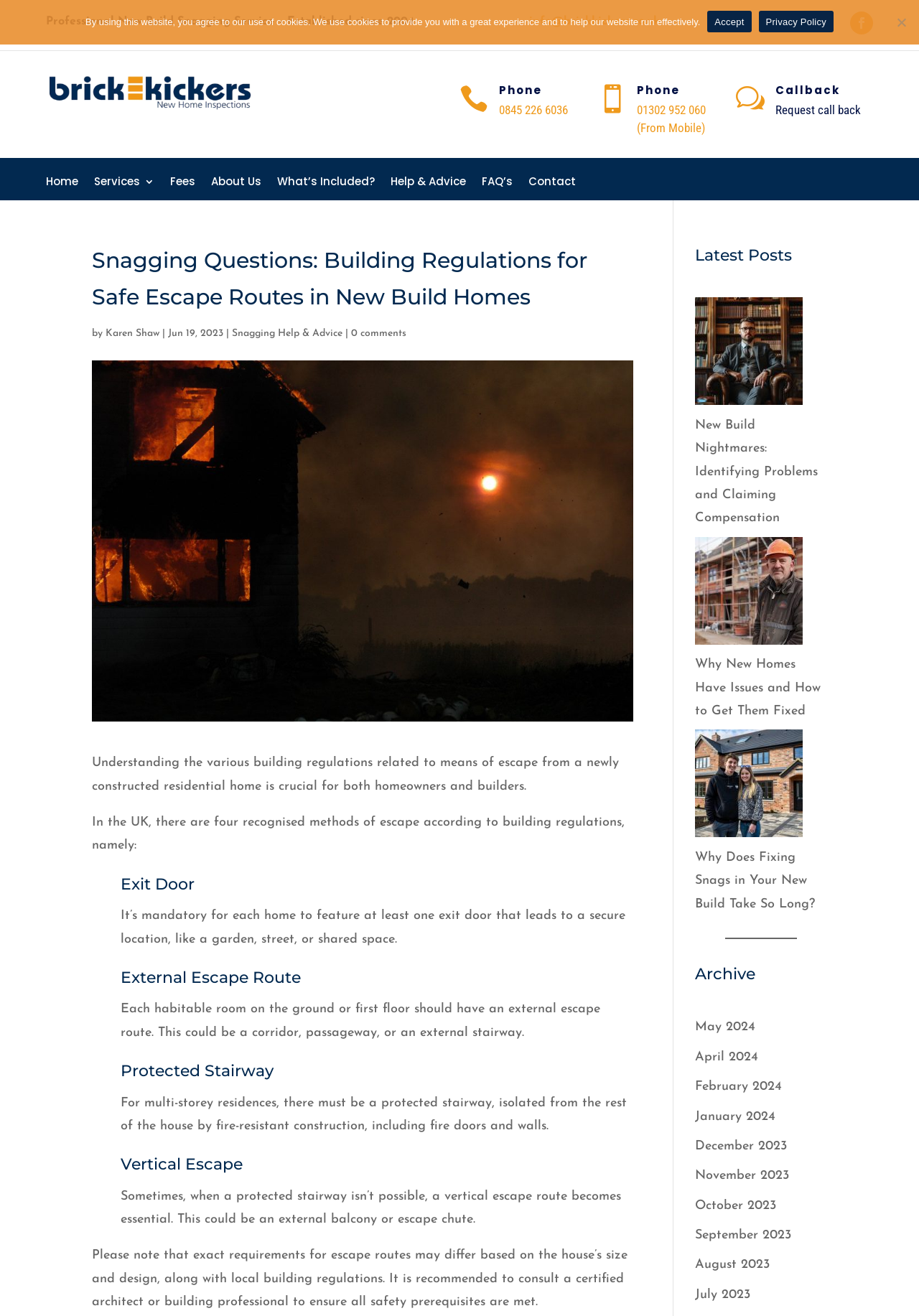Identify the bounding box coordinates for the element you need to click to achieve the following task: "Read the 'Latest Posts'". Provide the bounding box coordinates as four float numbers between 0 and 1, in the form [left, top, right, bottom].

[0.756, 0.184, 0.9, 0.21]